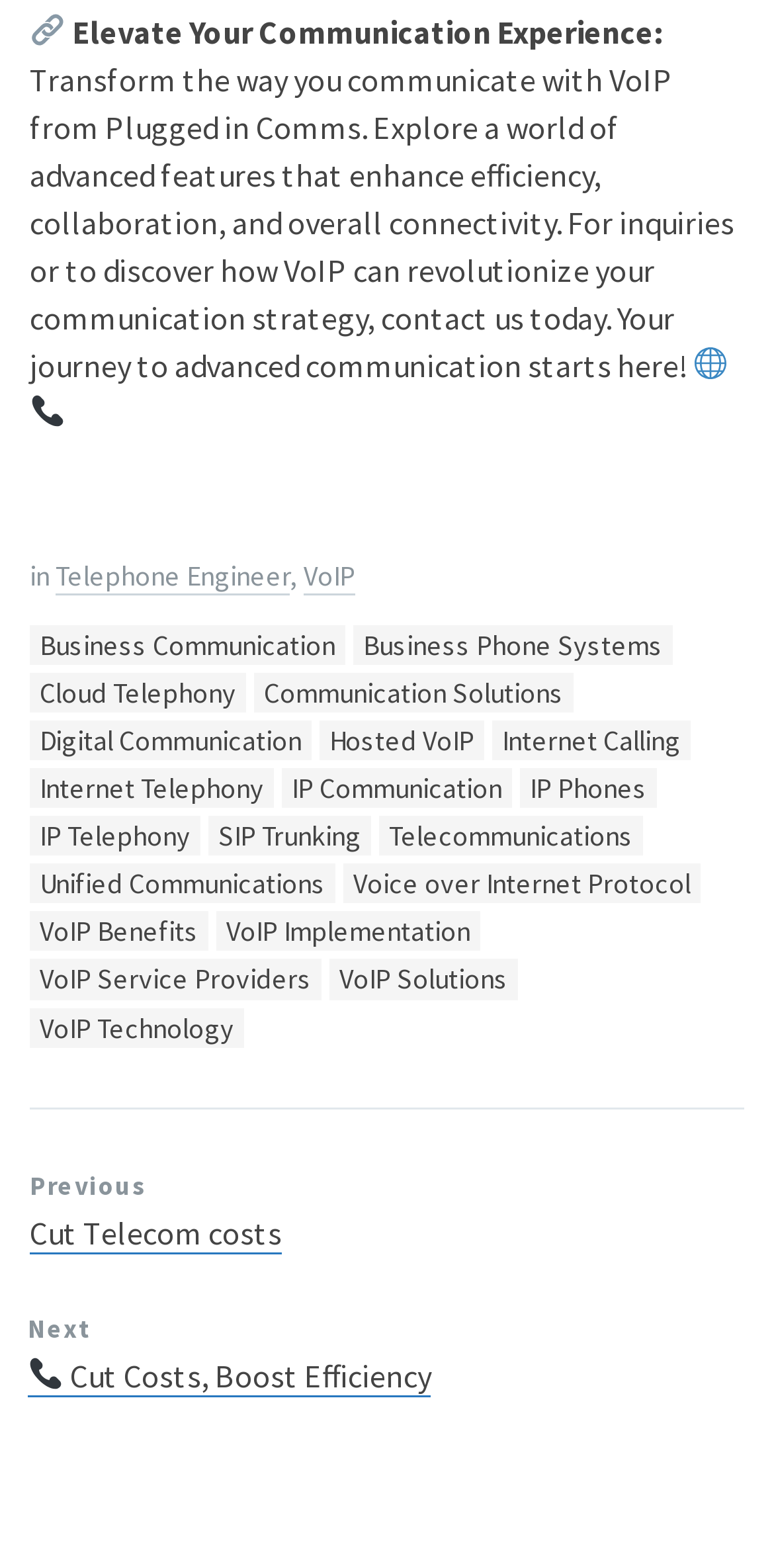Indicate the bounding box coordinates of the clickable region to achieve the following instruction: "Explore 'Business Communication' tag."

[0.038, 0.398, 0.446, 0.424]